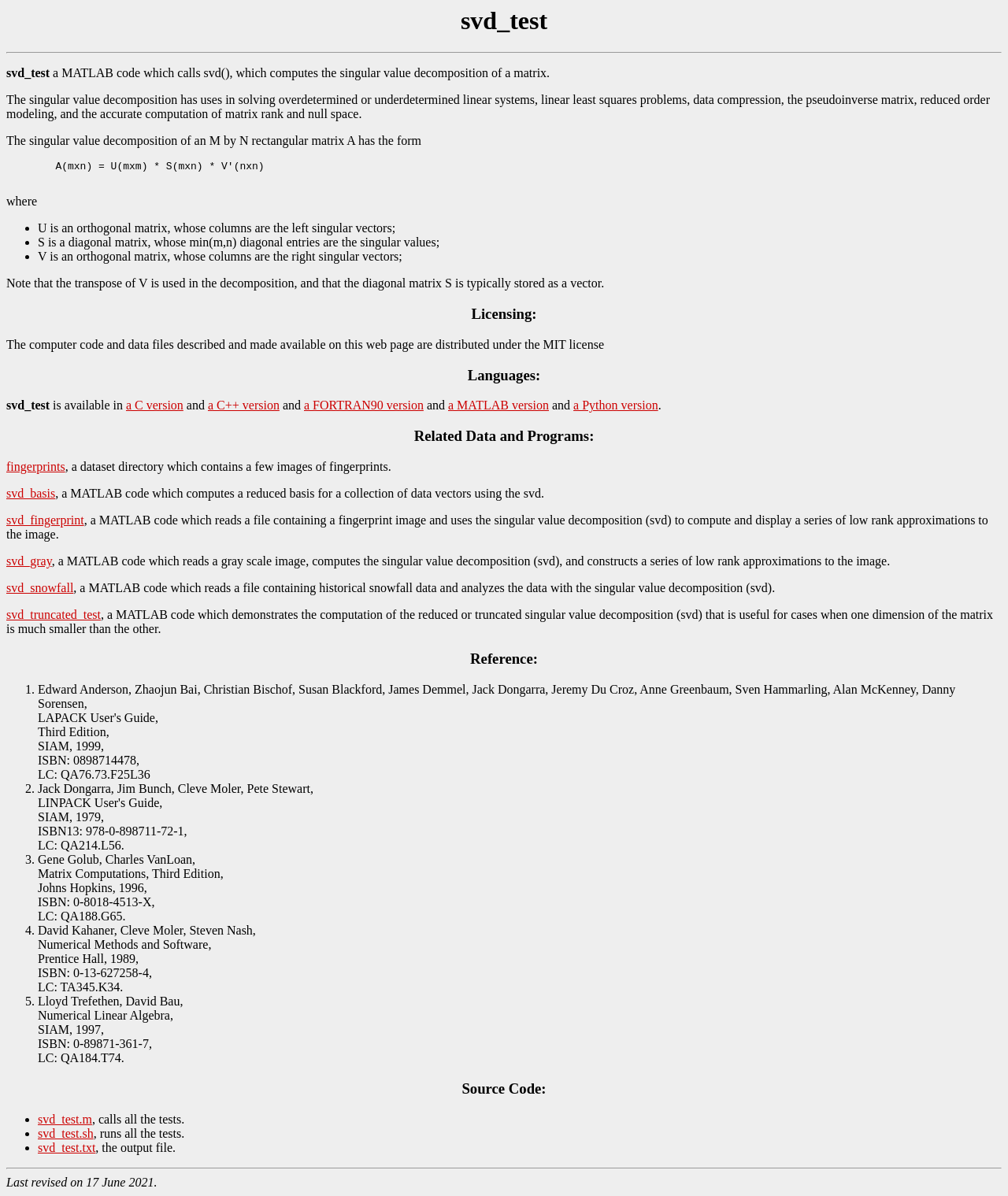Please give the bounding box coordinates of the area that should be clicked to fulfill the following instruction: "Send an email to tech@myeasycopy.com". The coordinates should be in the format of four float numbers from 0 to 1, i.e., [left, top, right, bottom].

None